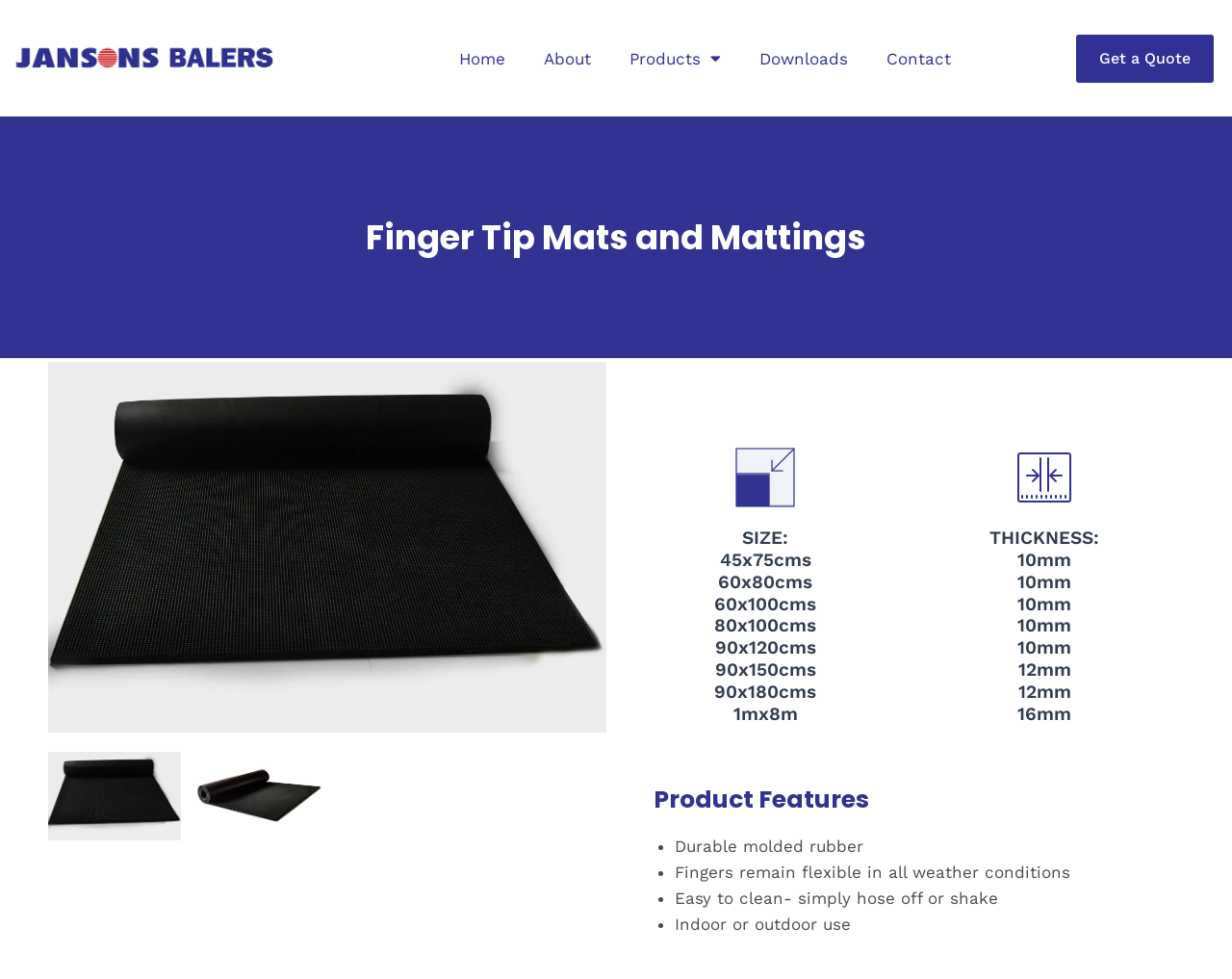Extract the bounding box coordinates for the UI element described by the text: "Get a Quote". The coordinates should be in the form of [left, top, right, bottom] with values between 0 and 1.

[0.873, 0.035, 0.985, 0.084]